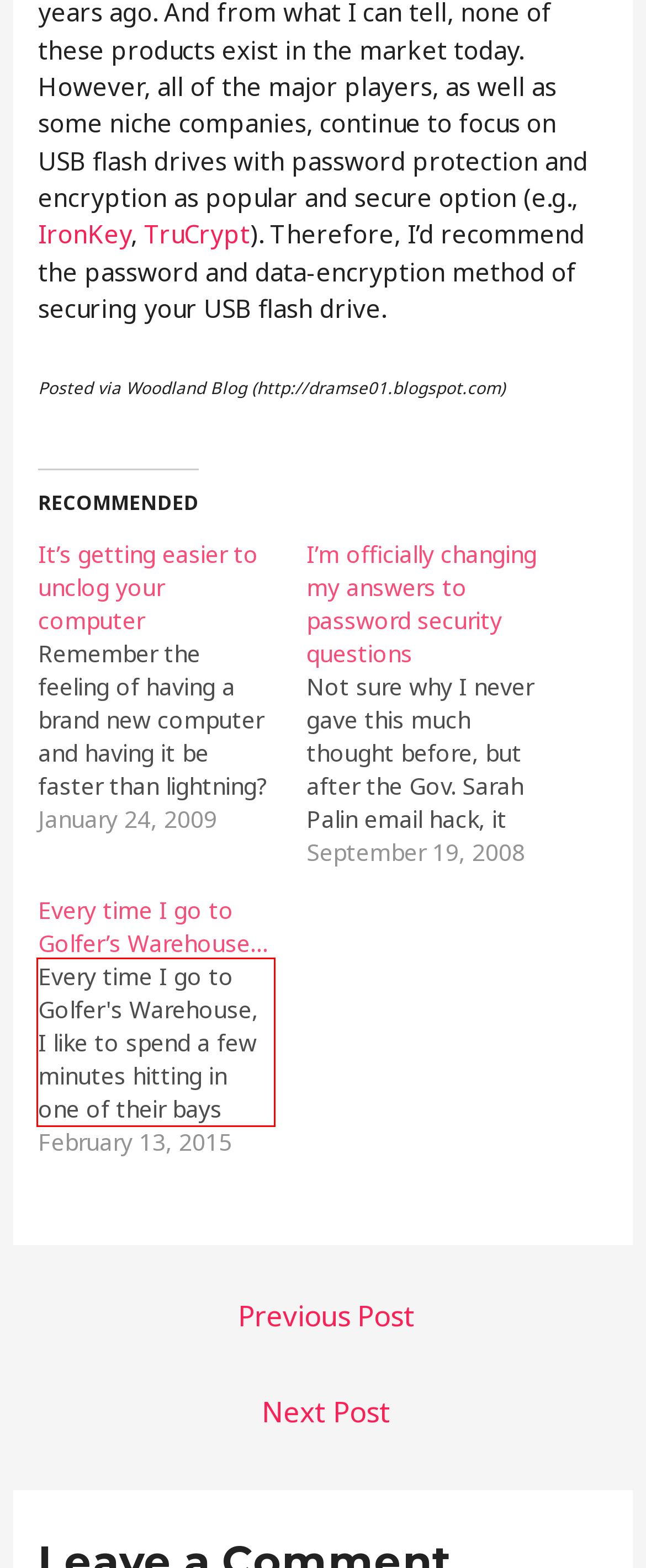Using the provided screenshot of a webpage, recognize and generate the text found within the red rectangle bounding box.

Every time I go to Golfer's Warehouse, I like to spend a few minutes hitting in one of their bays with the golf simulator. And more often than not, there's someone near me hitting driver. Usually, it's a high school student who's much younger than me and easily out drives…